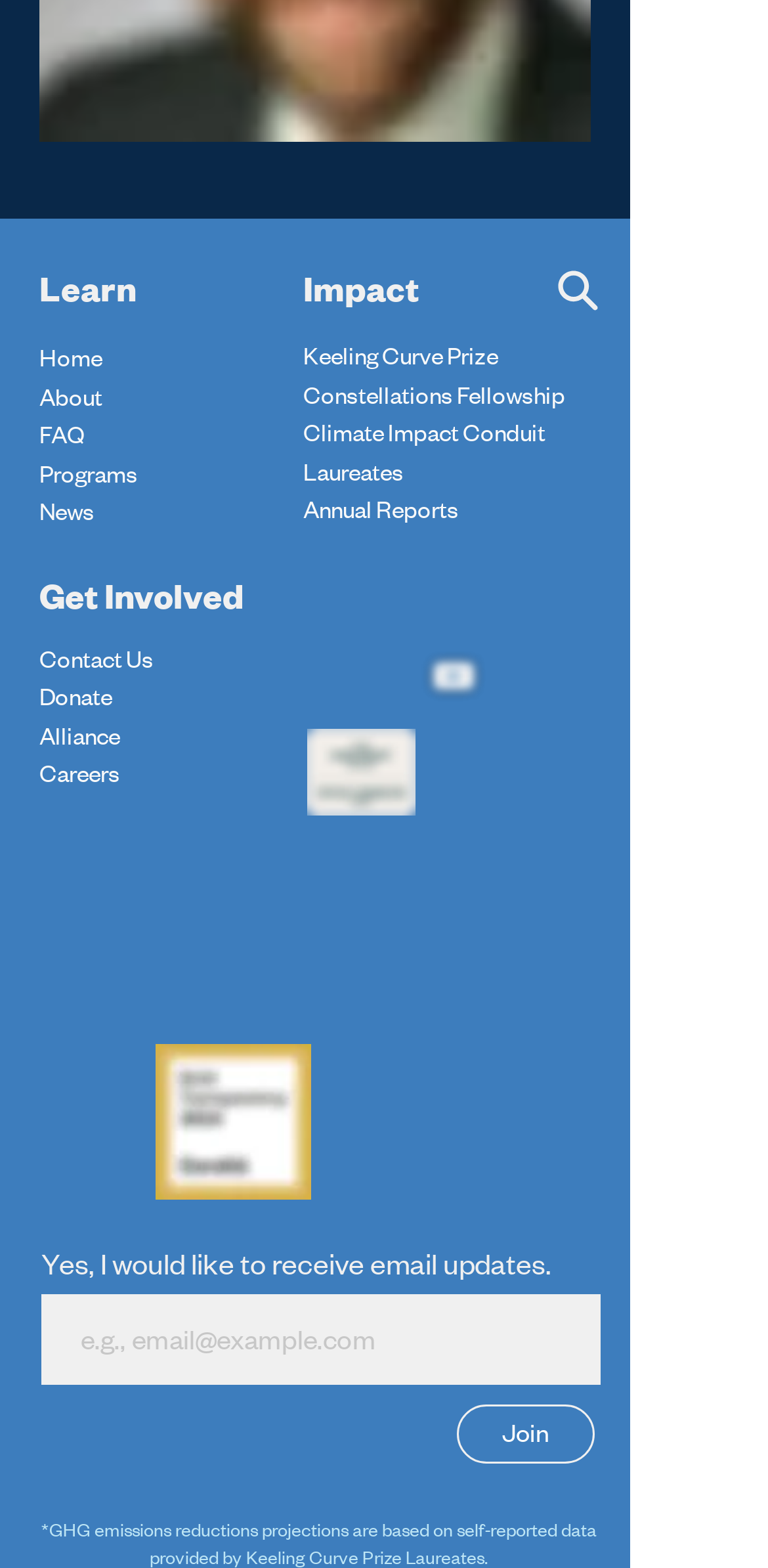From the element description: "Climate Impact Conduit", extract the bounding box coordinates of the UI element. The coordinates should be expressed as four float numbers between 0 and 1, in the order [left, top, right, bottom].

[0.395, 0.266, 0.71, 0.287]